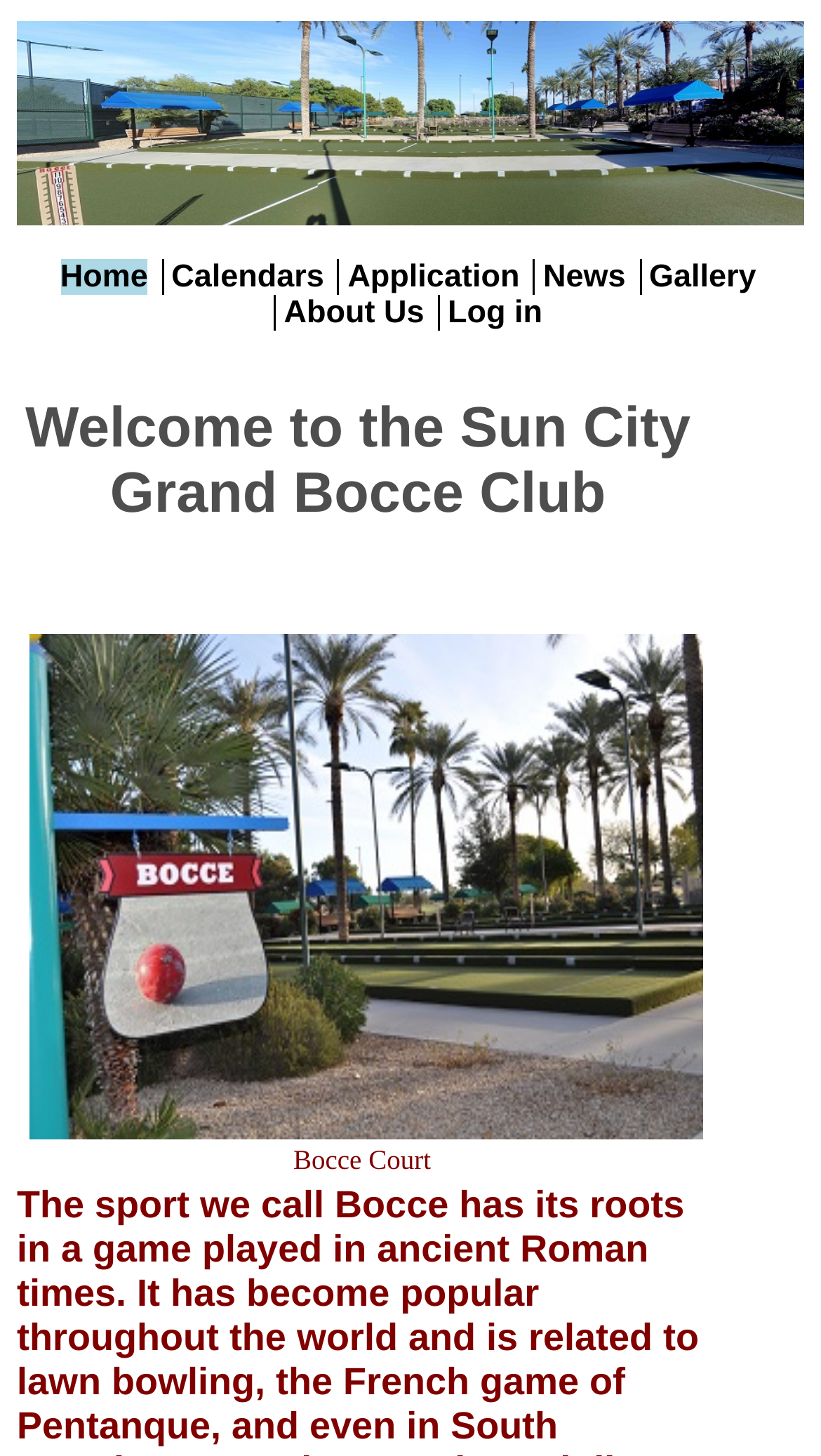From the element description DUBAI & ARABIA, predict the bounding box coordinates of the UI element. The coordinates must be specified in the format (top-left x, top-left y, bottom-right x, bottom-right y) and should be within the 0 to 1 range.

None